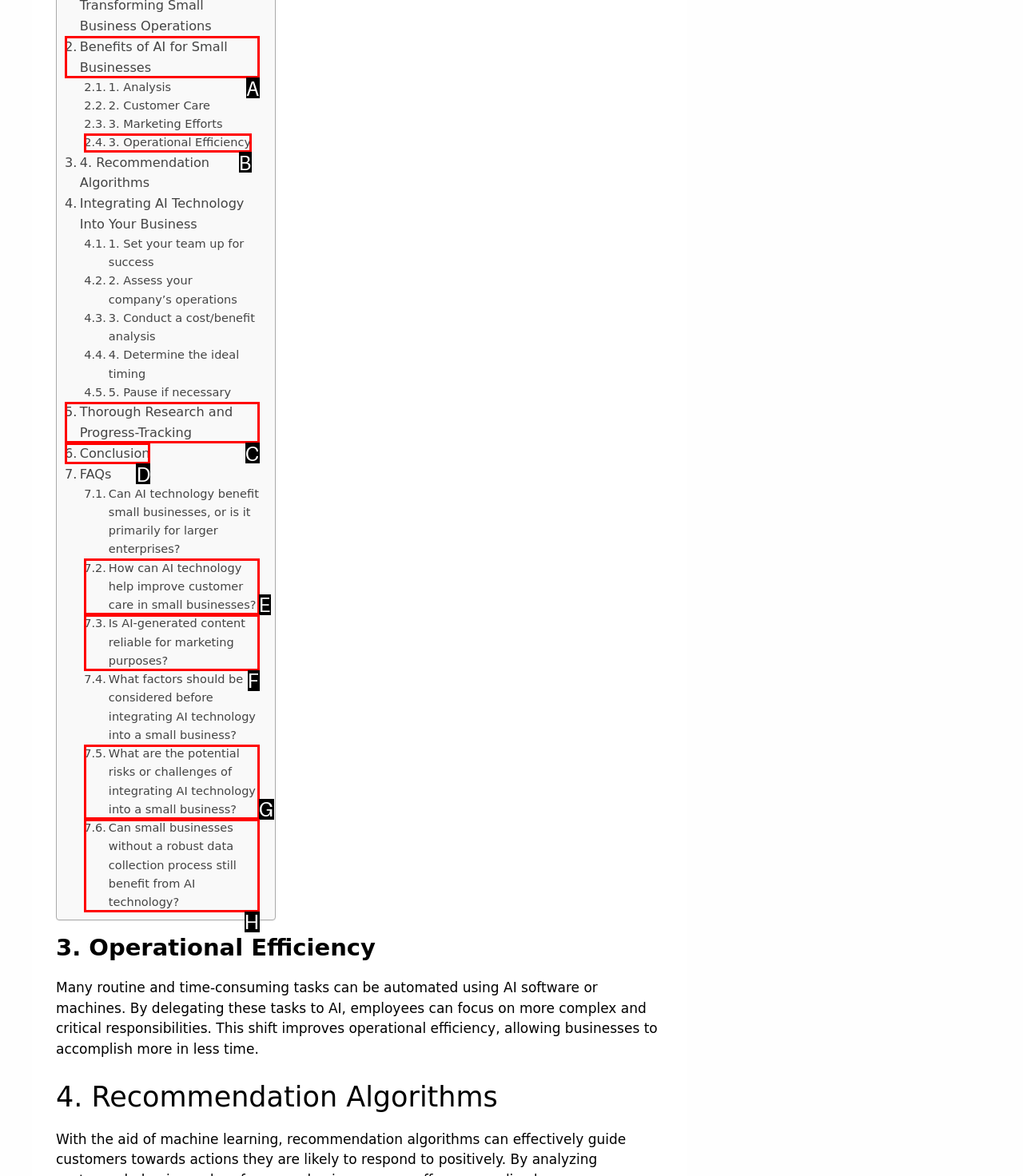Given the description: Thorough Research and Progress-Tracking, select the HTML element that best matches it. Reply with the letter of your chosen option.

C